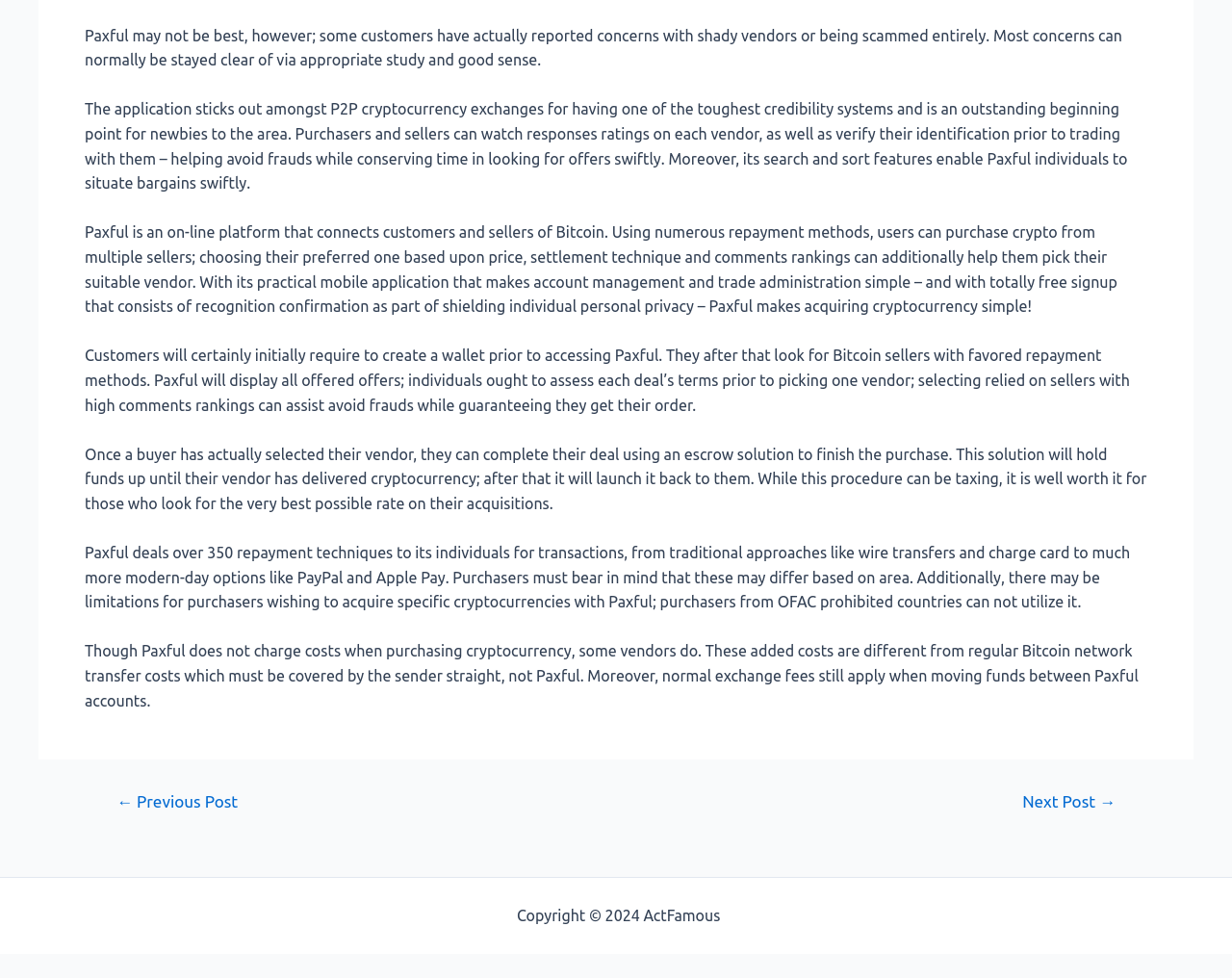What is Paxful?
Please provide a single word or phrase answer based on the image.

Online platform for buying and selling Bitcoin